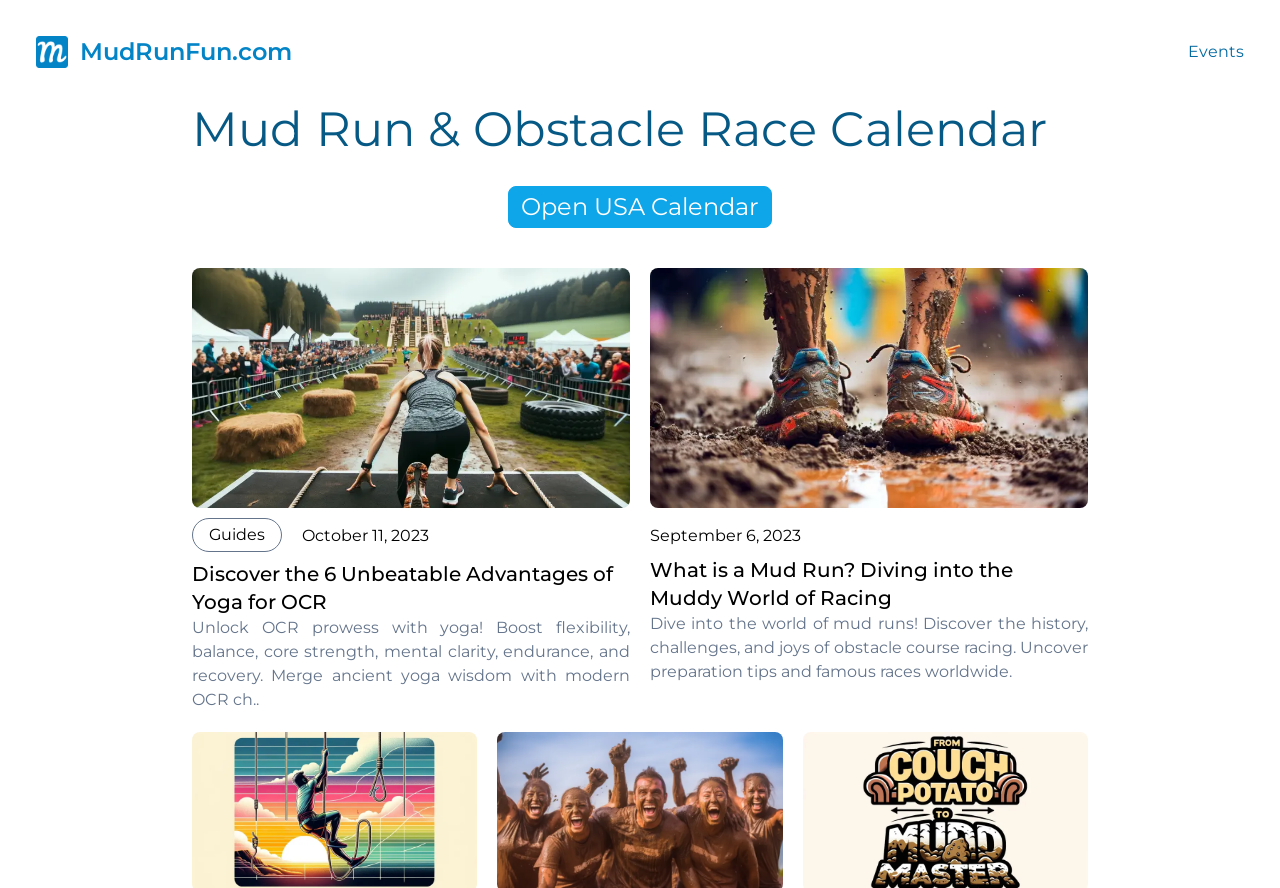Your task is to find and give the main heading text of the webpage.

Mud Run & Obstacle Race Calendar